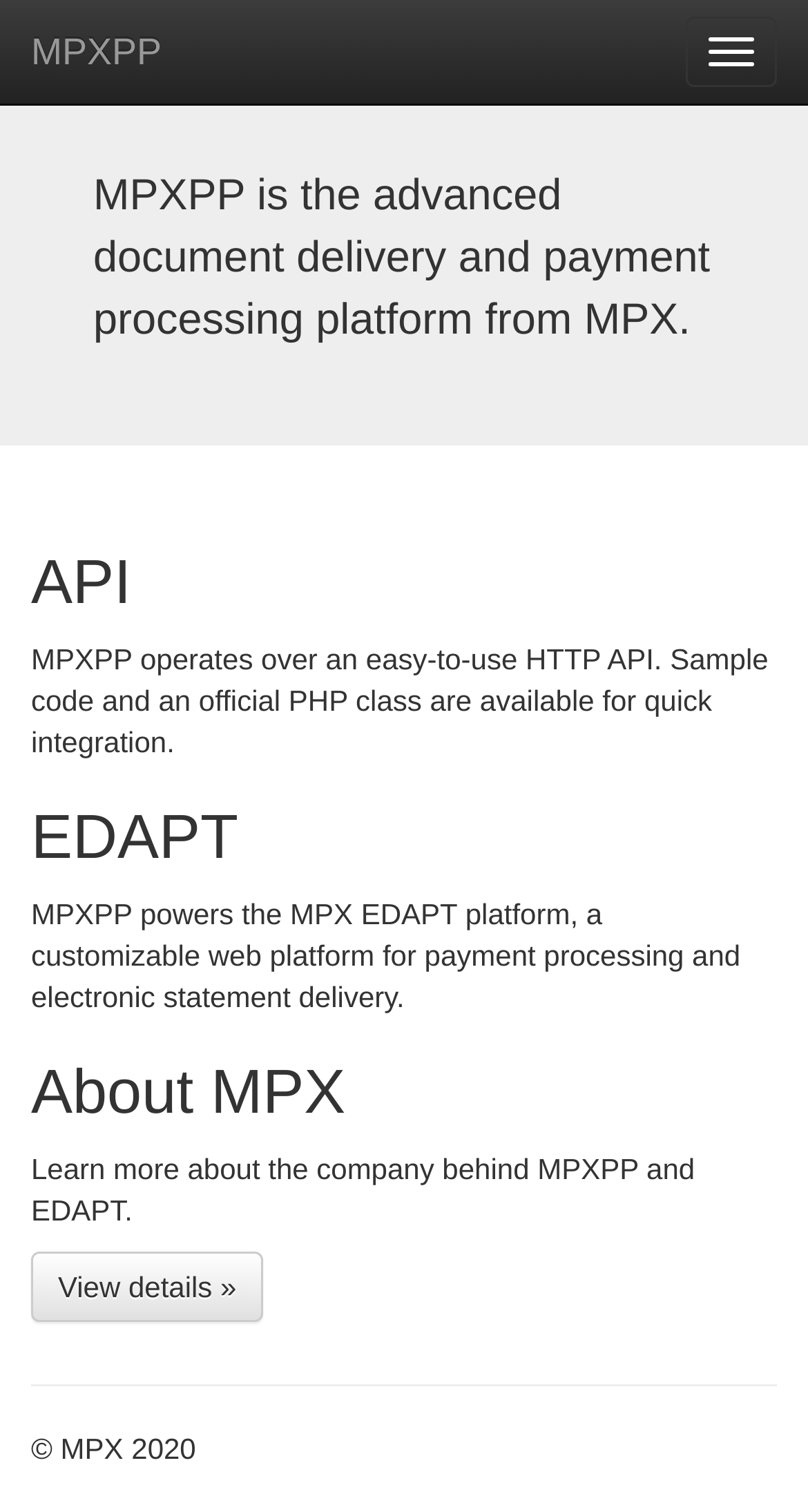What is the purpose of the 'View details »' button? Please answer the question using a single word or phrase based on the image.

To learn more about the company